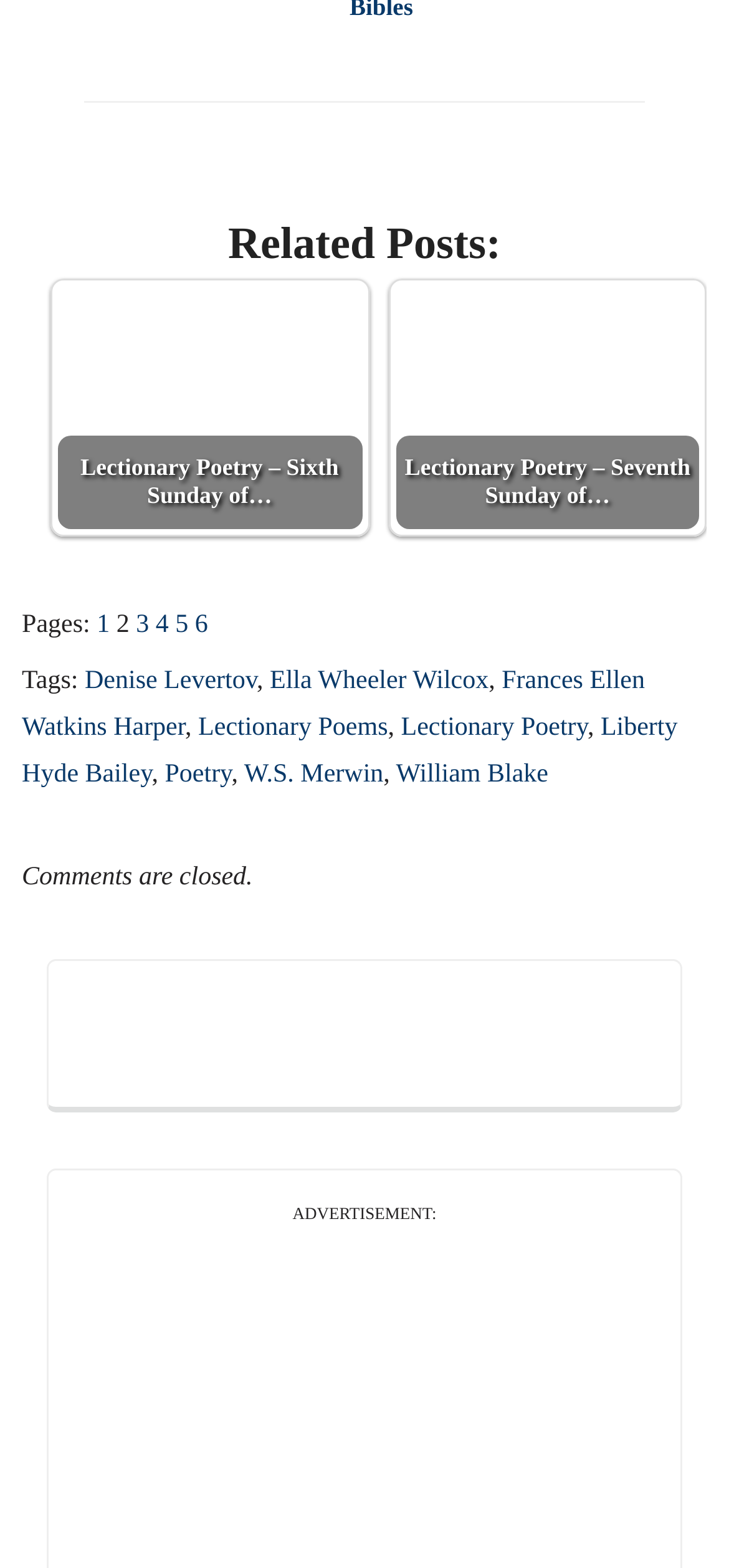What is the purpose of the footer section?
Give a thorough and detailed response to the question.

The footer section of the webpage contains links to different pages, tags, and social media platforms, indicating that its purpose is to provide navigation and social media links to users.